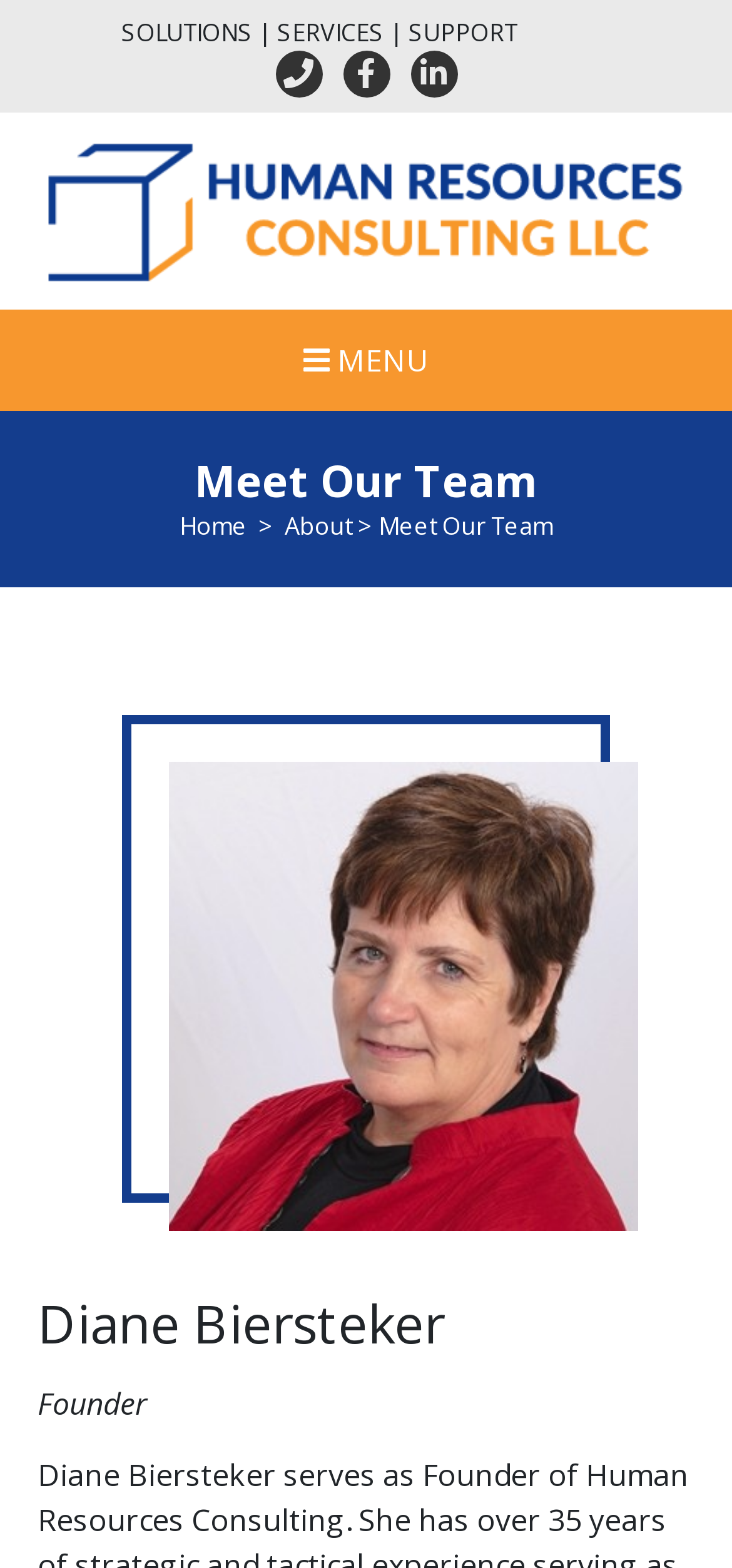Identify and provide the bounding box coordinates of the UI element described: "About". The coordinates should be formatted as [left, top, right, bottom], with each number being a float between 0 and 1.

[0.388, 0.324, 0.481, 0.346]